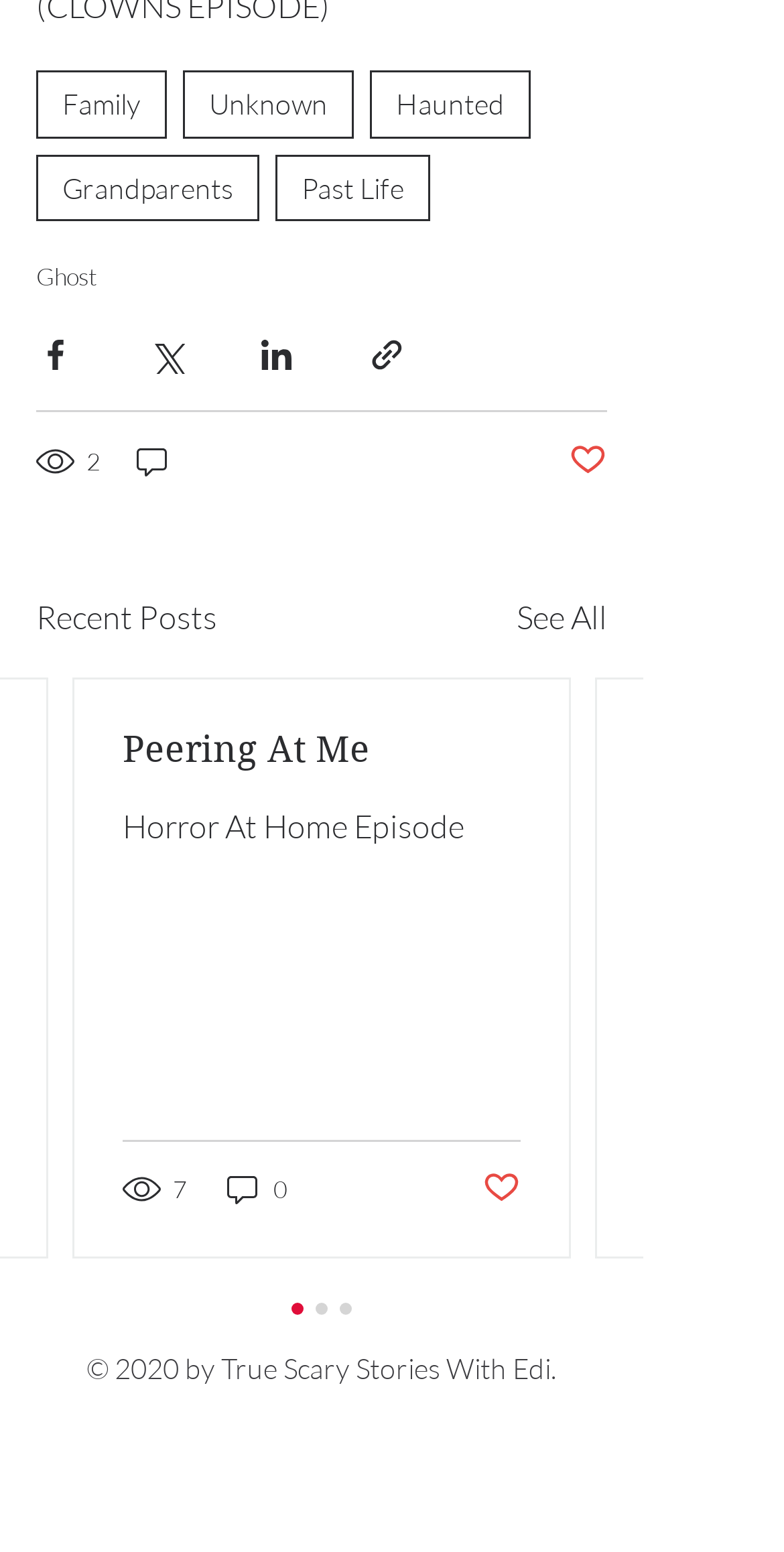Find the bounding box of the UI element described as follows: "aria-label="Share via Twitter"".

[0.187, 0.217, 0.236, 0.241]